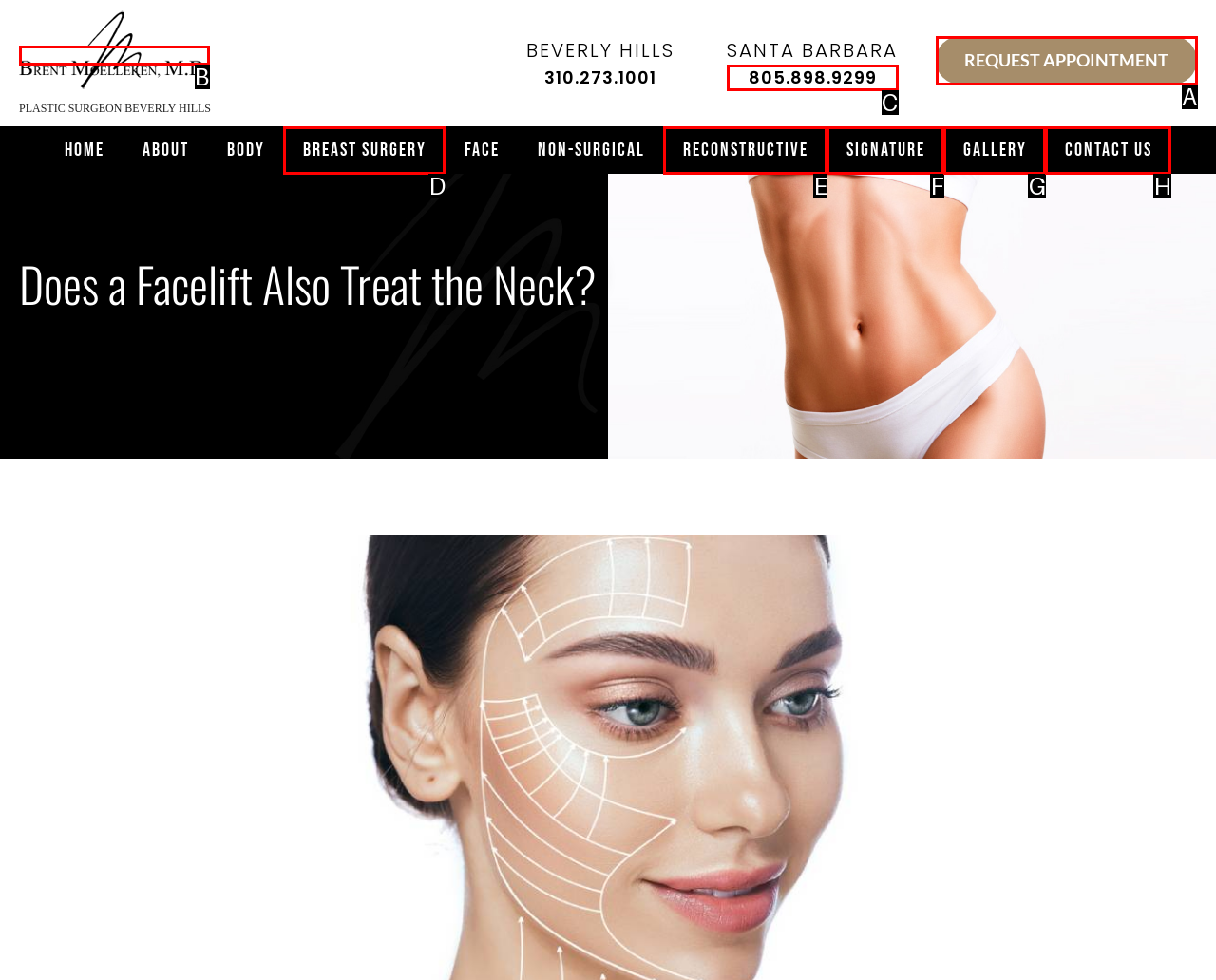Match the following description to a UI element: alt="Brent Moelleken M.D."
Provide the letter of the matching option directly.

B